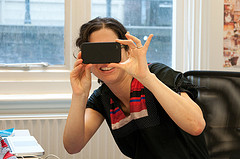Illustrate the image with a detailed caption.

The image portrays a woman sitting at a desk in a vibrant office space, capturing a selfie with her smartphone. She has short, dark hair and is wearing a black shirt adorned with colorful details at the neckline. The background reveals a modern workspace with bright natural light streaming through the window, creating a lively atmosphere. Various items can be seen on the desk, suggesting an engaged and creative environment, reflective of the dynamic activities at the Digital Methods Winter School and Data Sprint 2021. This setting emphasizes collaboration and interaction, typical of events focused on digital methodologies and innovative practices in research.